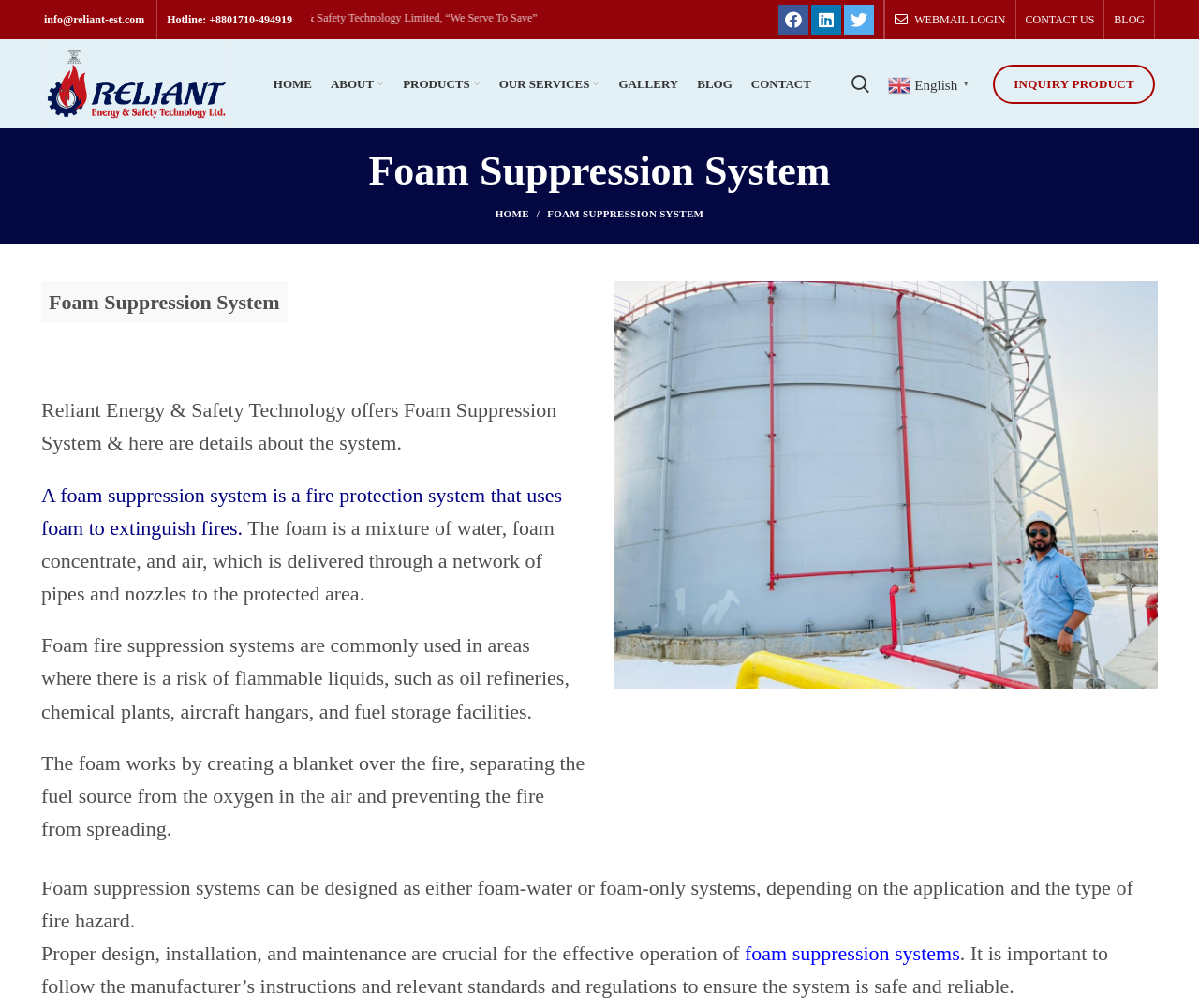Could you indicate the bounding box coordinates of the region to click in order to complete this instruction: "Click the 'CONTACT US' link".

[0.847, 0.0, 0.921, 0.039]